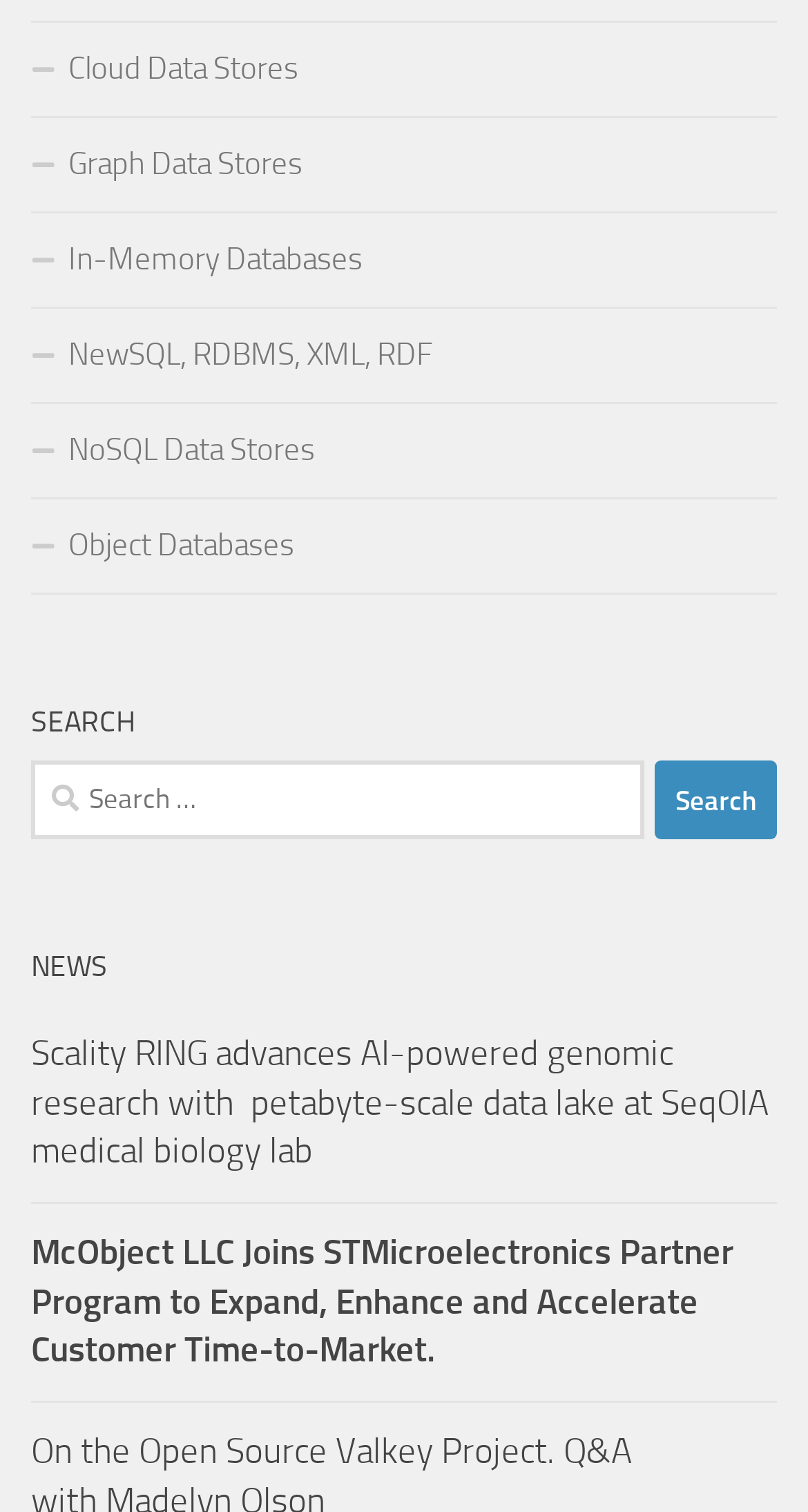Determine the bounding box of the UI component based on this description: "NewSQL, RDBMS, XML, RDF". The bounding box coordinates should be four float values between 0 and 1, i.e., [left, top, right, bottom].

[0.038, 0.204, 0.962, 0.267]